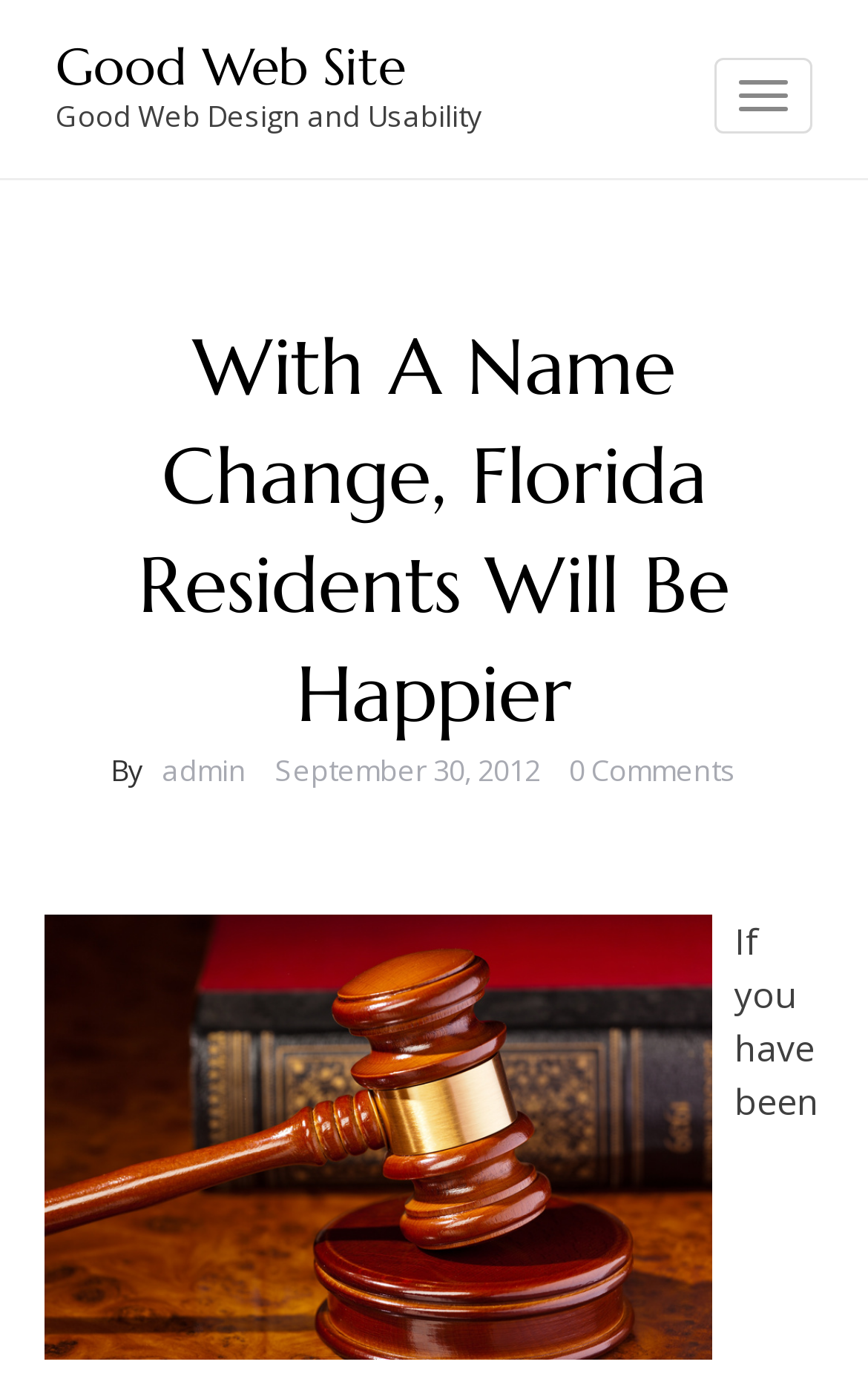Answer the following in one word or a short phrase: 
What is the topic of the image on the webpage?

Renters rights in florida